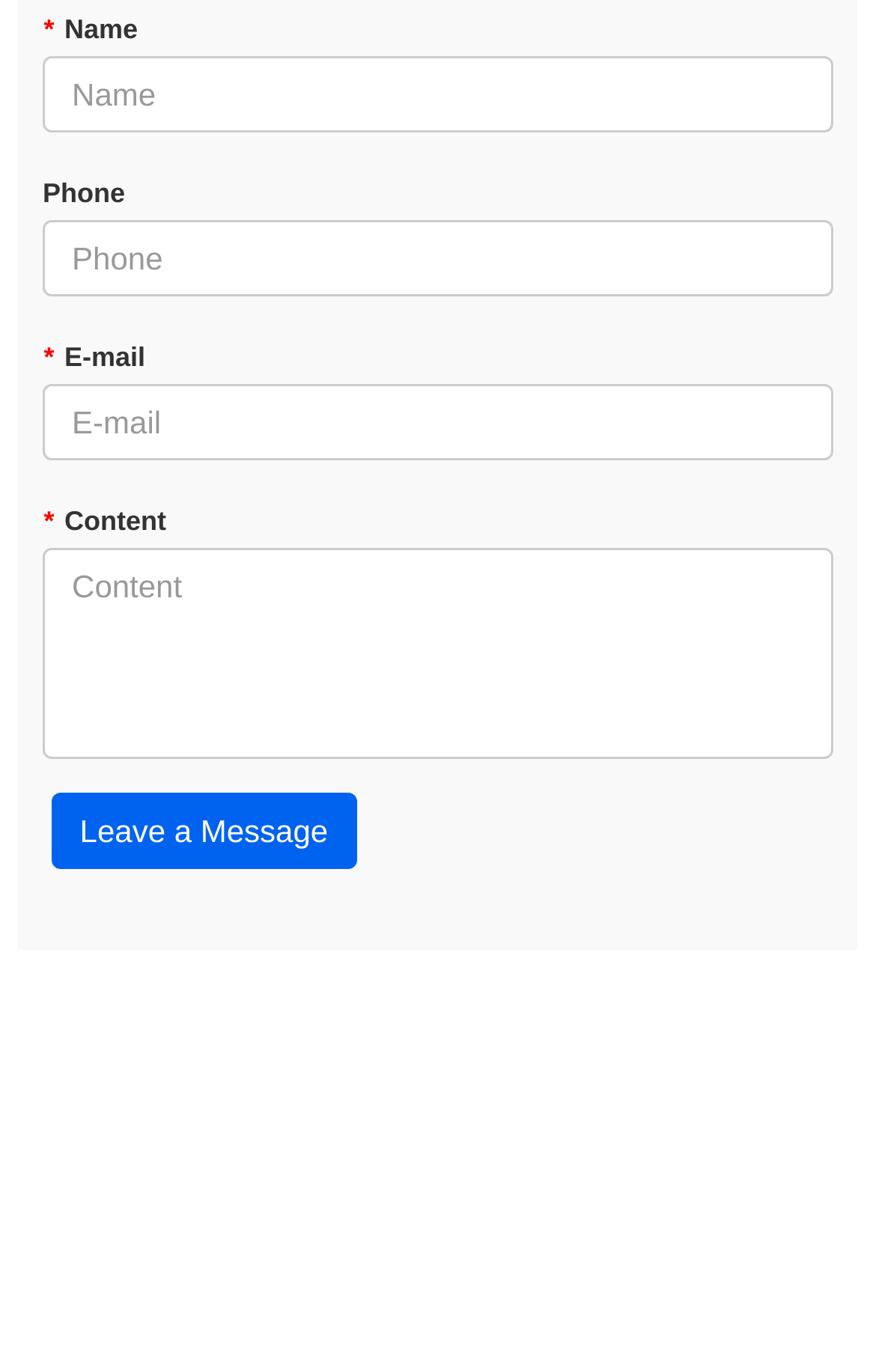Identify the bounding box of the UI element described as follows: "Leave a Message". Provide the coordinates as four float numbers in the range of 0 to 1 [left, top, right, bottom].

[0.058, 0.577, 0.408, 0.633]